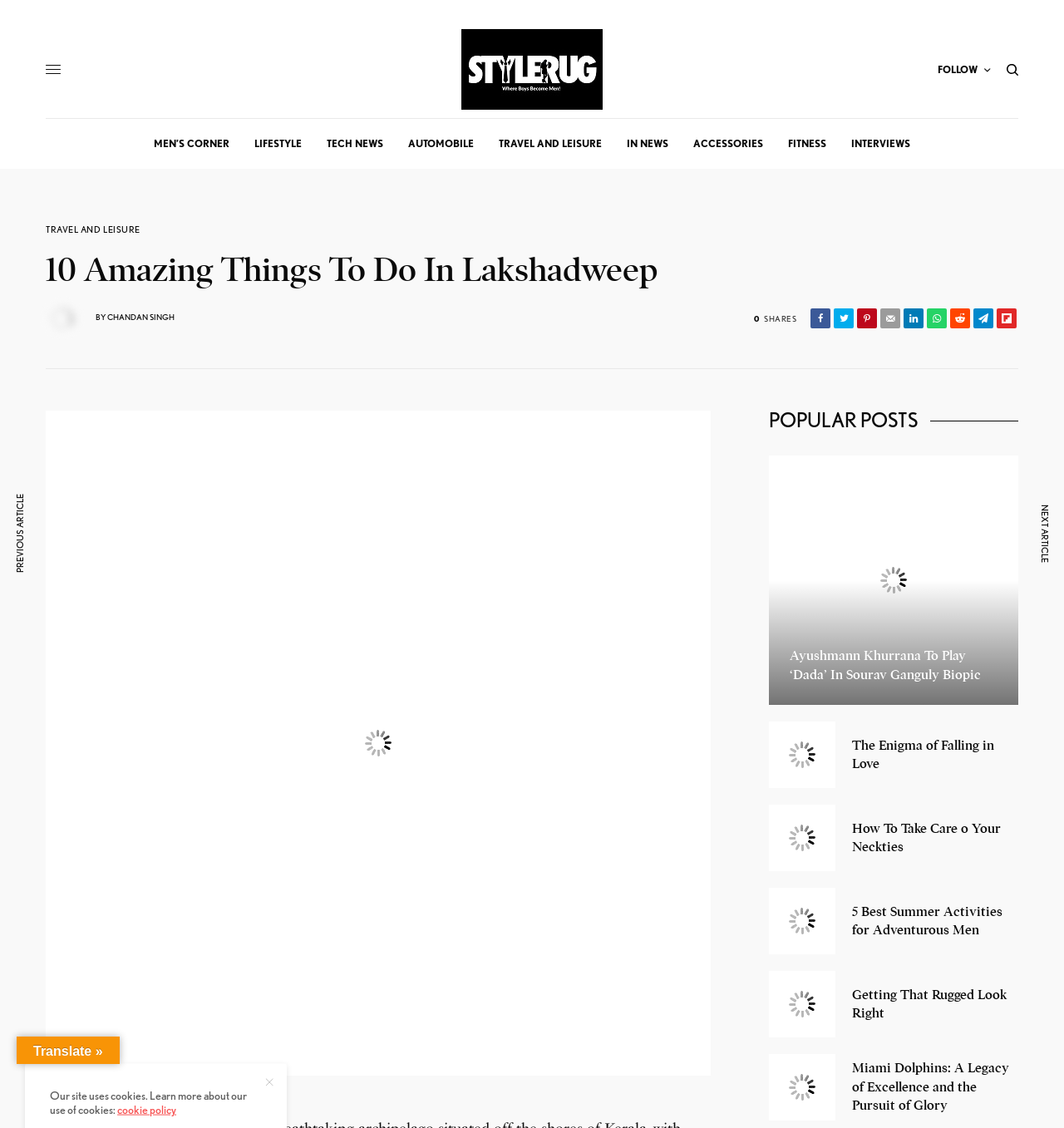Find the bounding box coordinates of the UI element according to this description: "302-313-6924".

None